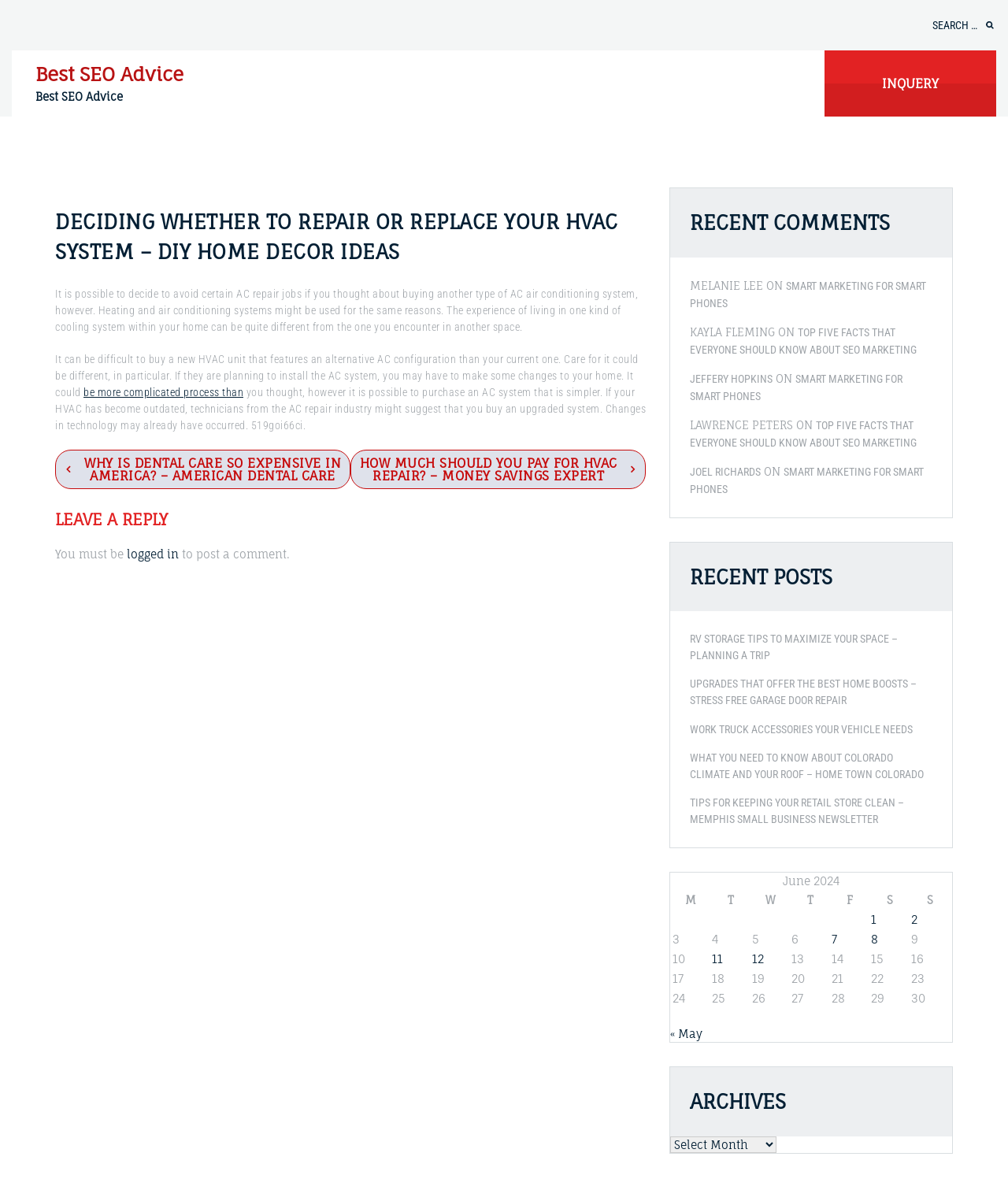Extract the top-level heading from the webpage and provide its text.

Best SEO Advice

Best SEO Advice